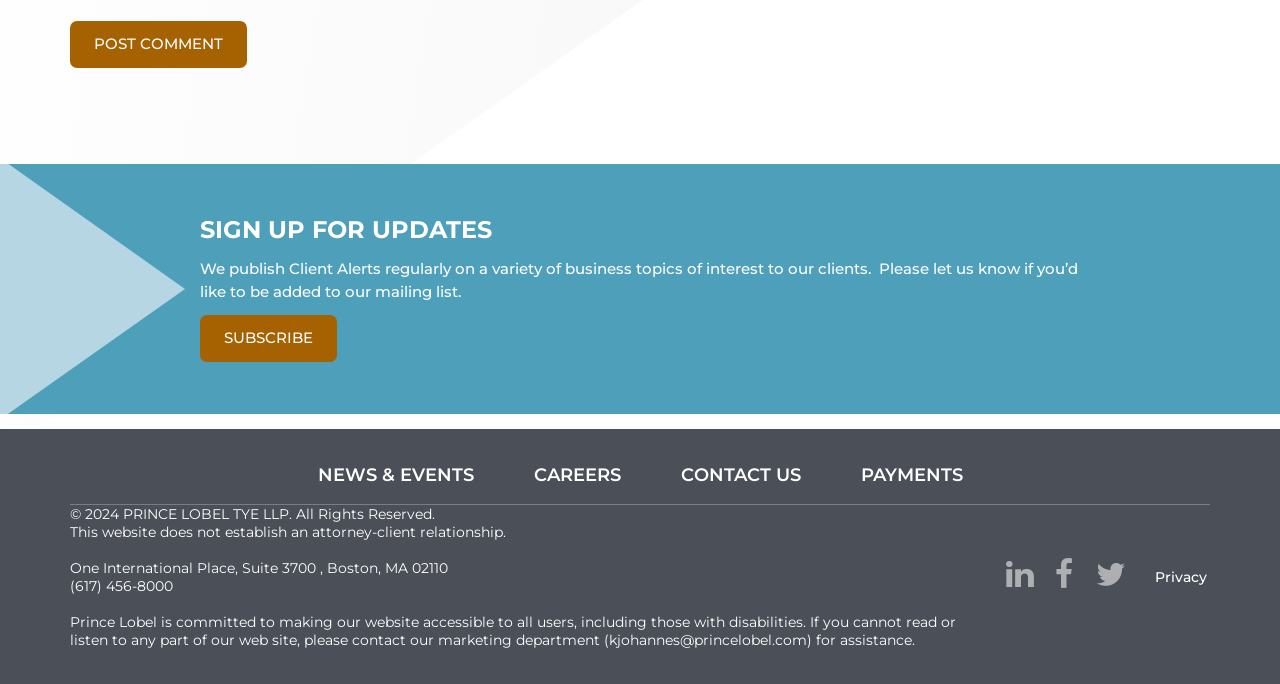Please respond in a single word or phrase: 
What social media platforms does the law firm have a presence on?

Linkedin, Facebook, Twitter